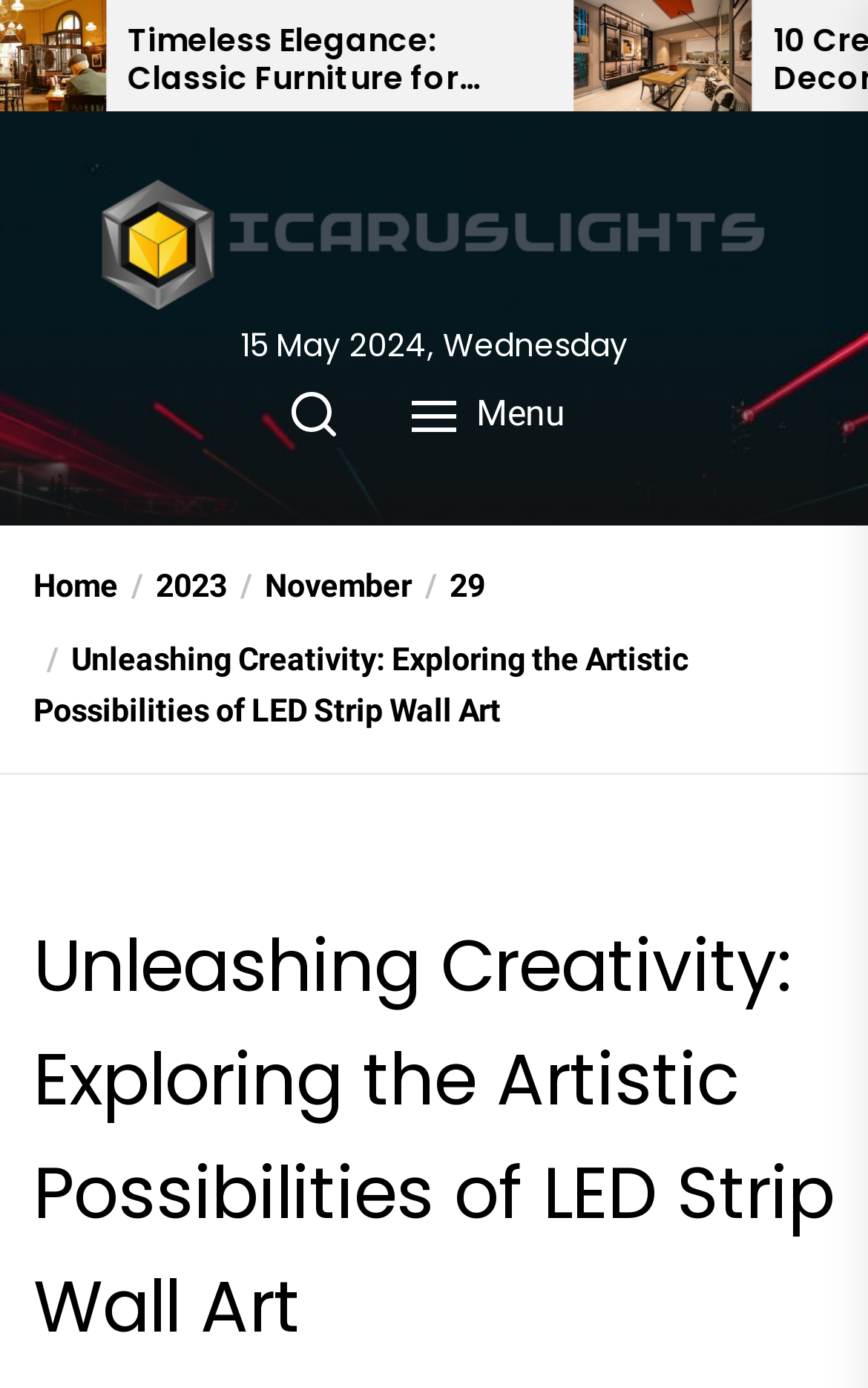Offer an in-depth caption of the entire webpage.

The webpage is about LED strip wall art, a new form of artistic expression. At the top, there is a heading that reads "10 Creative Room Decoration Ideas to Transform Your Space". Below this heading, there is a link to "Icaruslights" accompanied by an image with the same name. The link and image are positioned at the top center of the page.

To the right of the link and image, there is a text "15 May 2024, Wednesday" and two buttons, "Search" and "Menu", placed side by side. The "Search" button is on the left, and the "Menu" button is on the right.

On the left side of the page, there is a navigation section labeled "Breadcrumbs" that displays a series of links. The links are arranged horizontally and include "Home", "/2023", "/November", "/29", and the current page "Unleashing Creativity: Exploring the Artistic Possibilities of LED Strip Wall Art". The current page link is the longest and spans almost the entire width of the navigation section.

Below the navigation section, there is a large header that takes up most of the page's width and height. The header has the same title as the current page, "Unleashing Creativity: Exploring the Artistic Possibilities of LED Strip Wall Art".